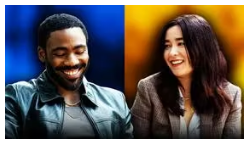What is the woman's hair color?
Please provide a comprehensive answer based on the contents of the image.

The caption describes the woman on the right as having 'dark, flowing hair', indicating that her hair color is dark.